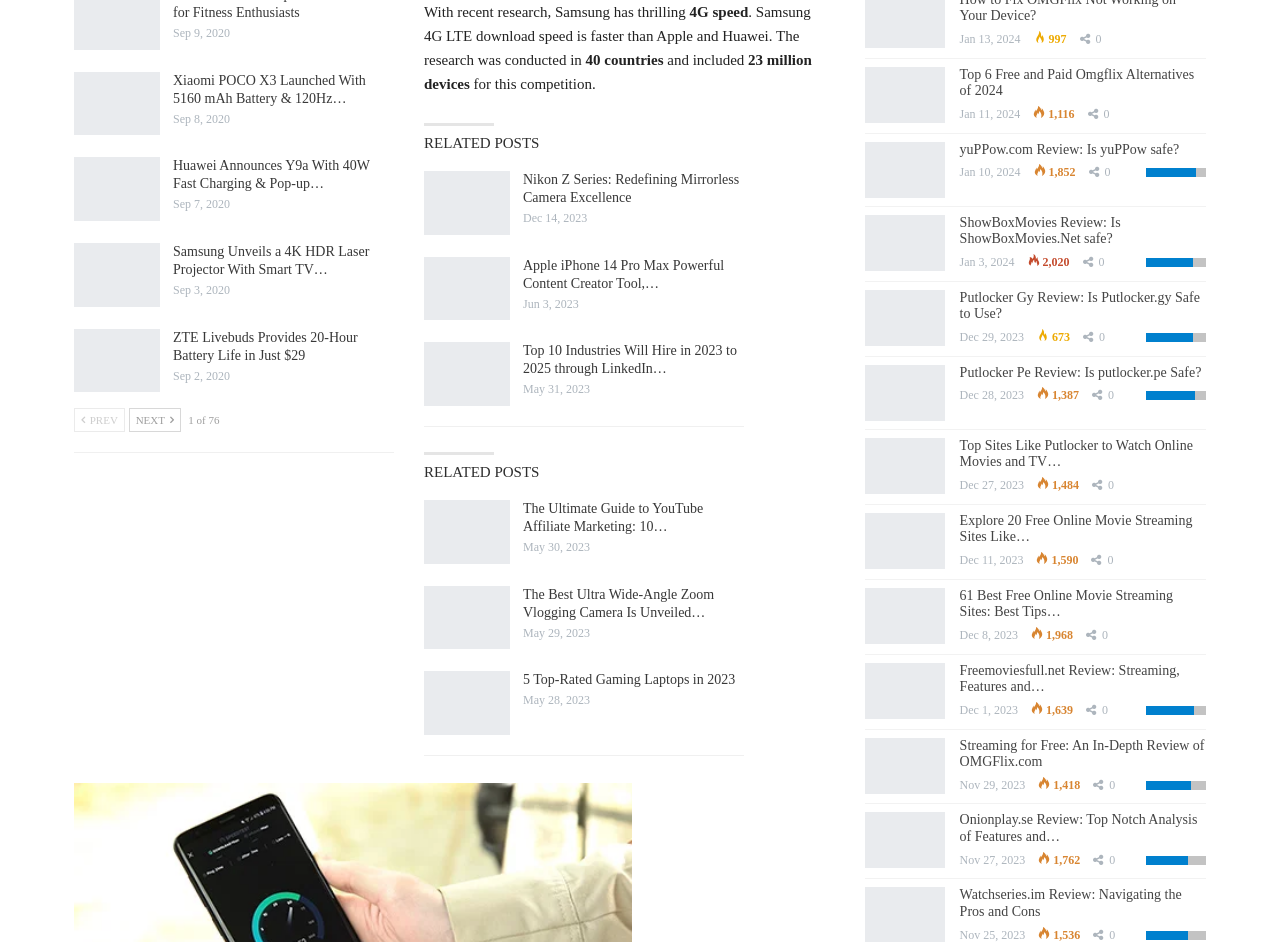Please locate the clickable area by providing the bounding box coordinates to follow this instruction: "Read the article 'Xiaomi POCO X3 Launched With 5160 mAh Battery & 120Hz…'".

[0.135, 0.077, 0.286, 0.112]